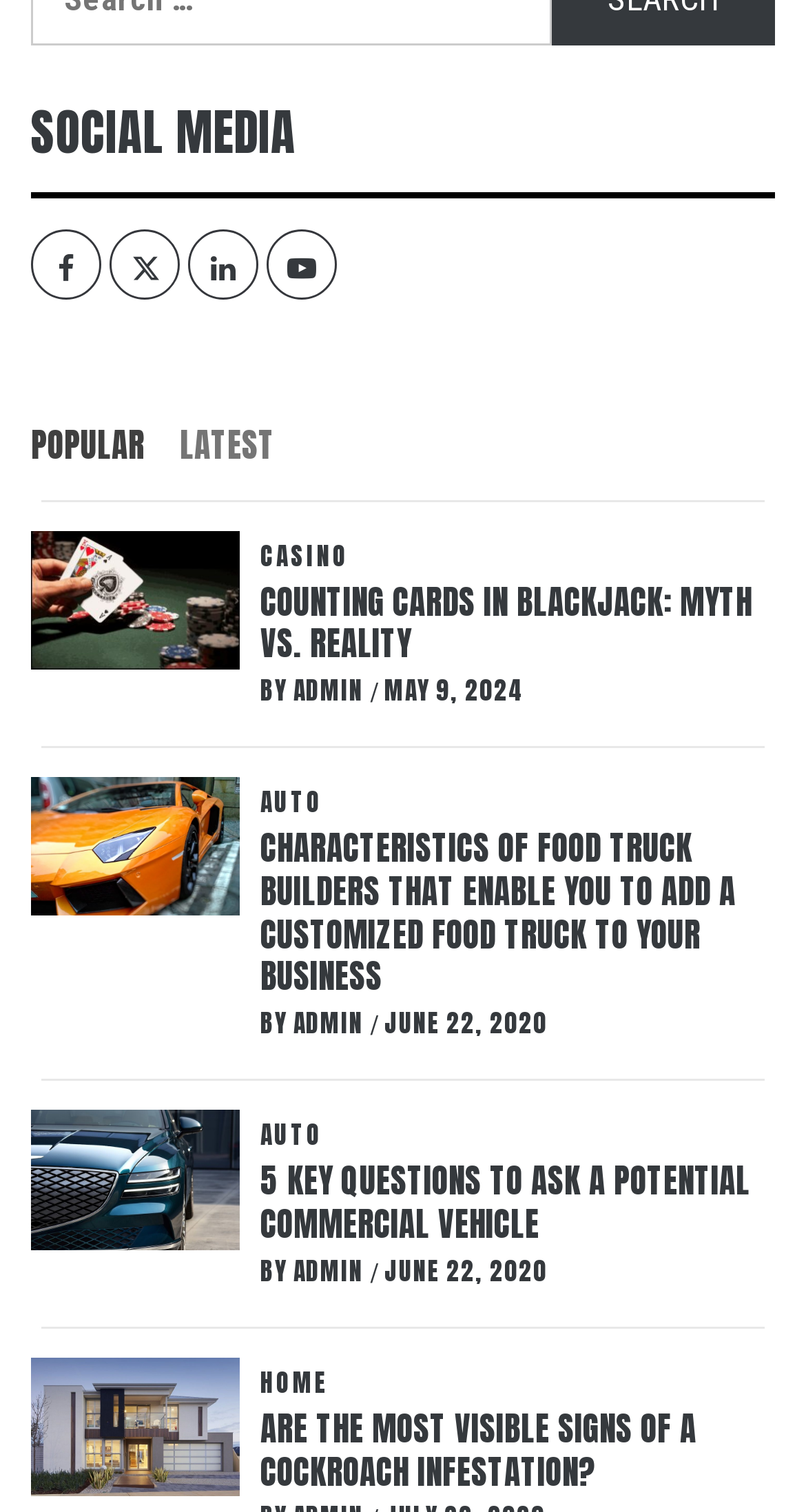Using the description "admin", locate and provide the bounding box of the UI element.

[0.364, 0.828, 0.459, 0.853]